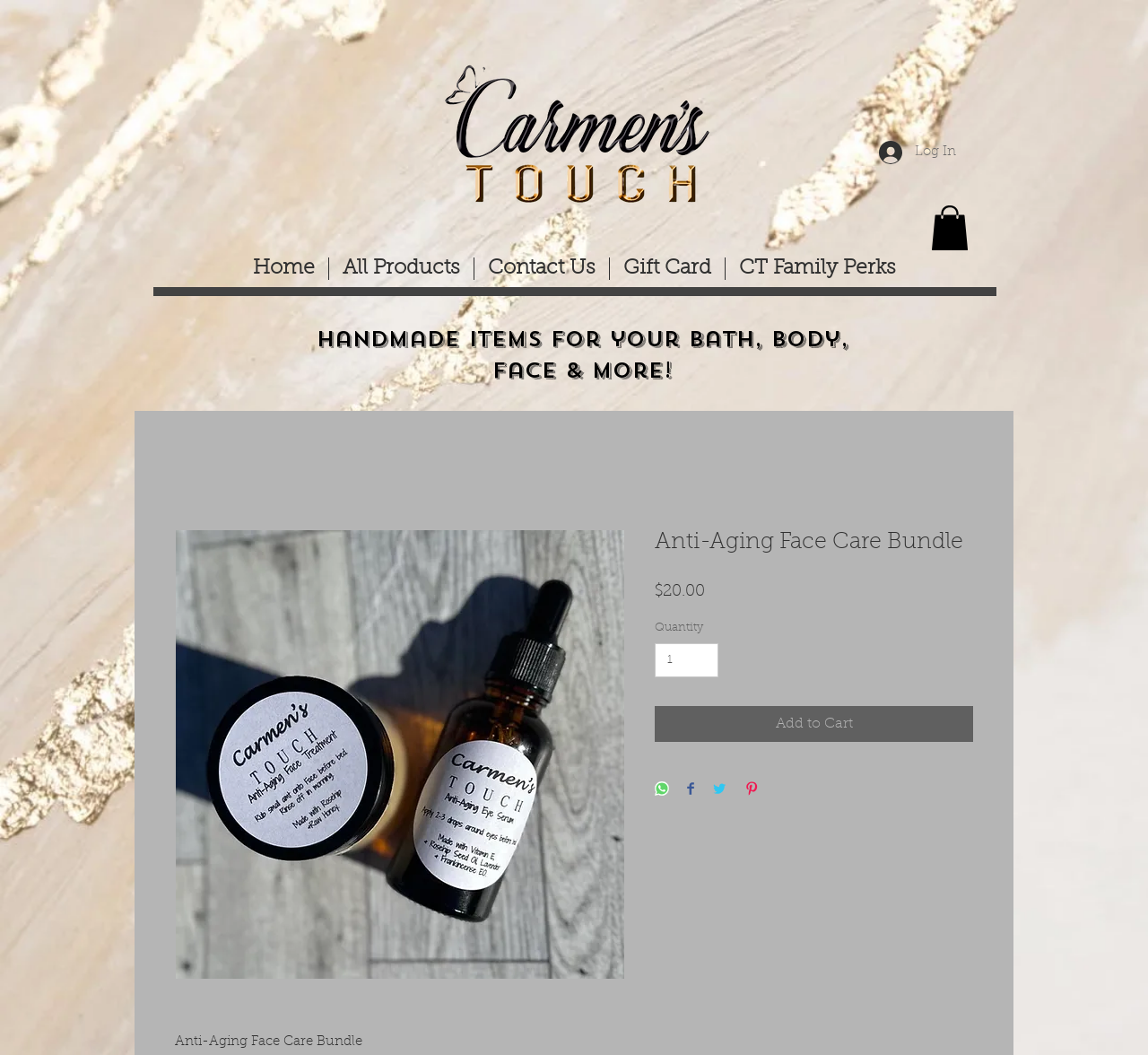What type of products are available on this website?
Ensure your answer is thorough and detailed.

I read the heading on the webpage that says 'handmade items for your Bath, body, Face & more!', which suggests that the website sells handmade products for bath, body, face, and more.